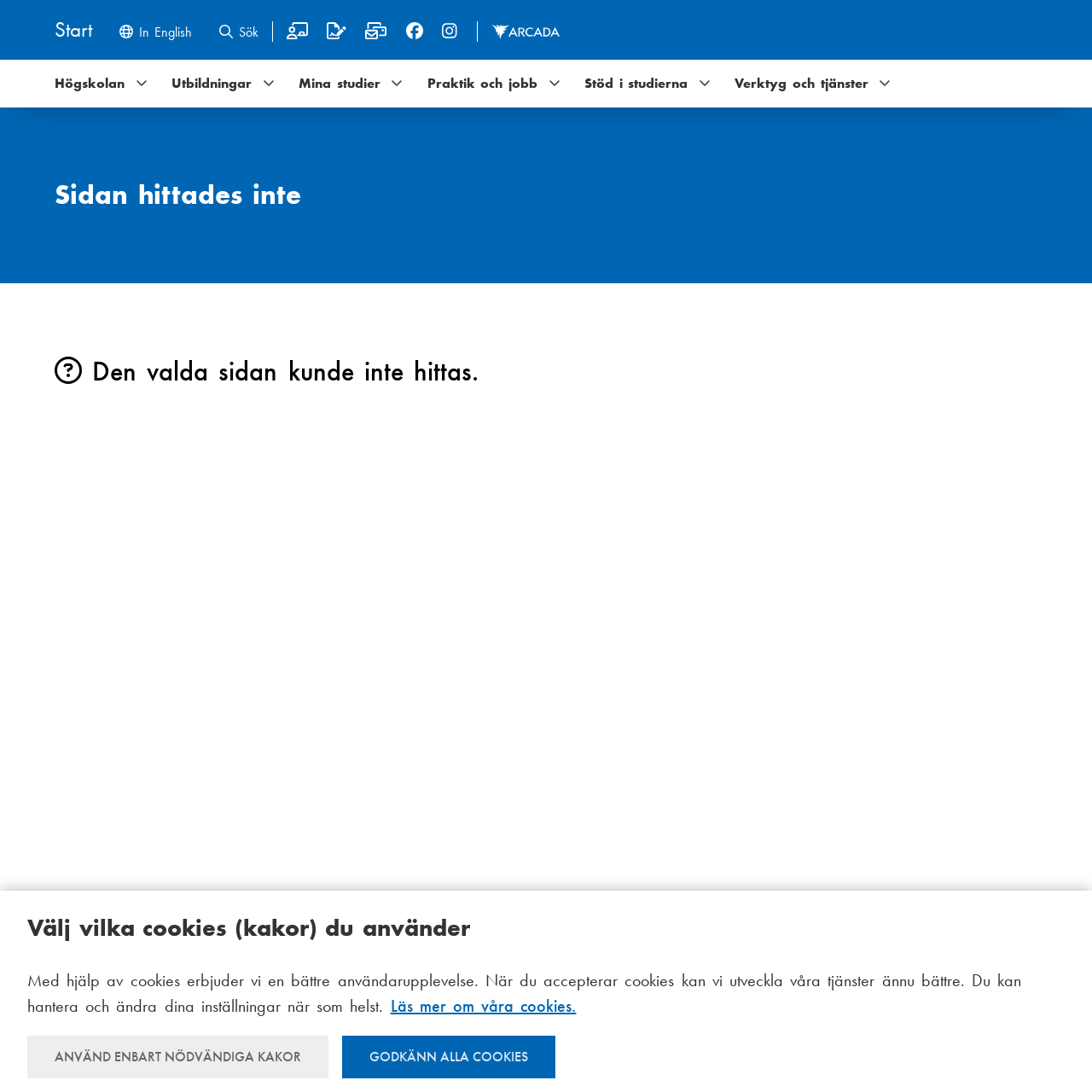Specify the bounding box coordinates of the element's area that should be clicked to execute the given instruction: "Go to email". The coordinates should be four float numbers between 0 and 1, i.e., [left, top, right, bottom].

[0.335, 0.02, 0.354, 0.043]